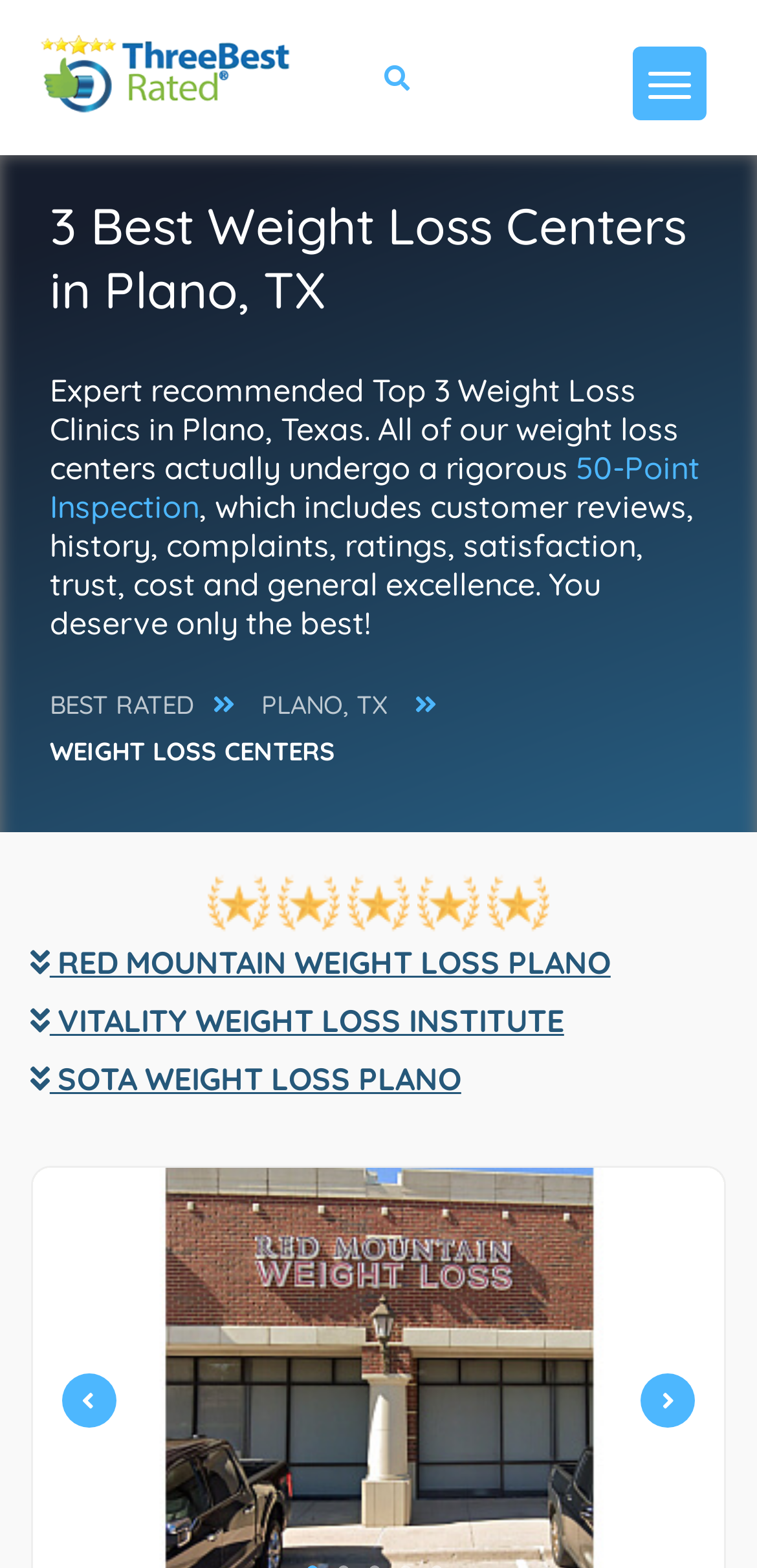What is the name of the first recommended weight loss center?
Look at the image and respond to the question as thoroughly as possible.

The first link on the webpage with the text ' RED MOUNTAIN WEIGHT LOSS PLANO' is the first recommended weight loss center.